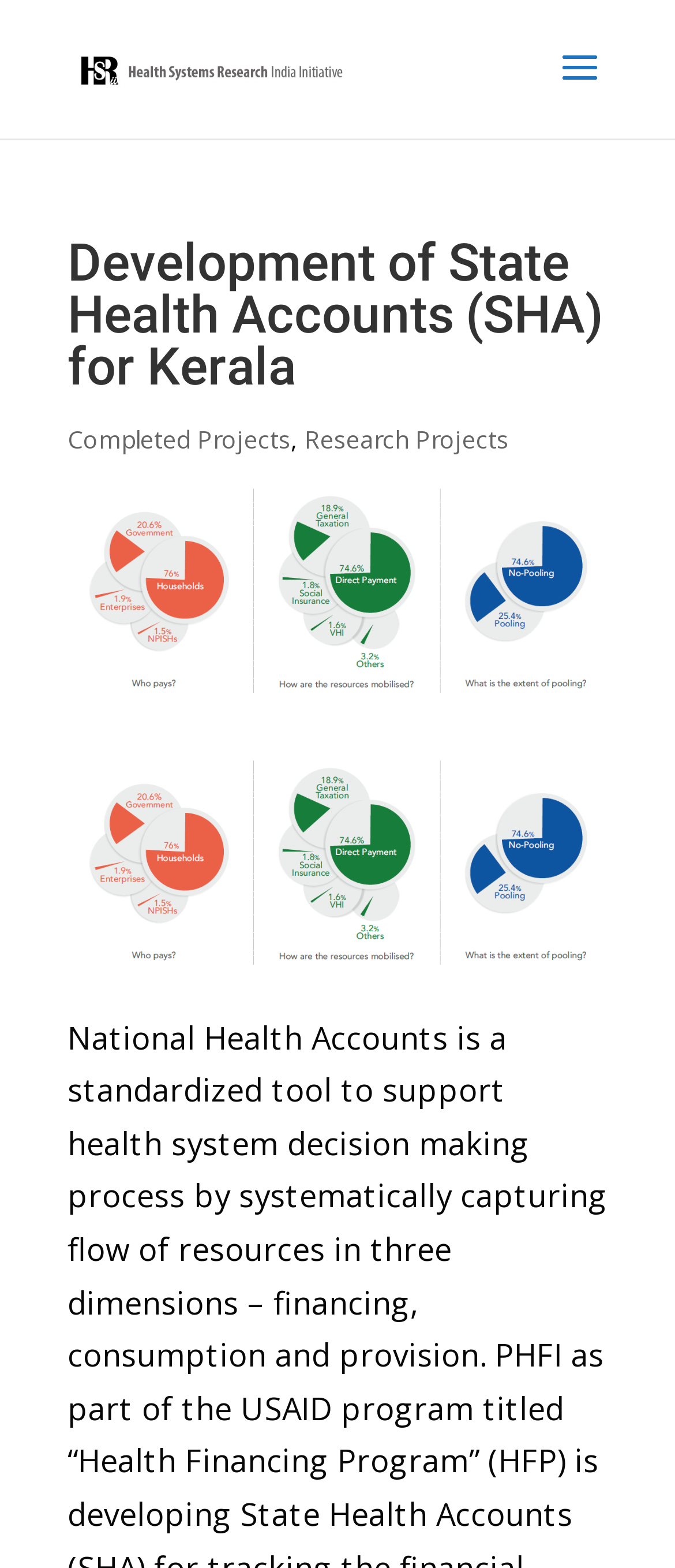What is the name of the organization?
Based on the screenshot, provide your answer in one word or phrase.

HSRII